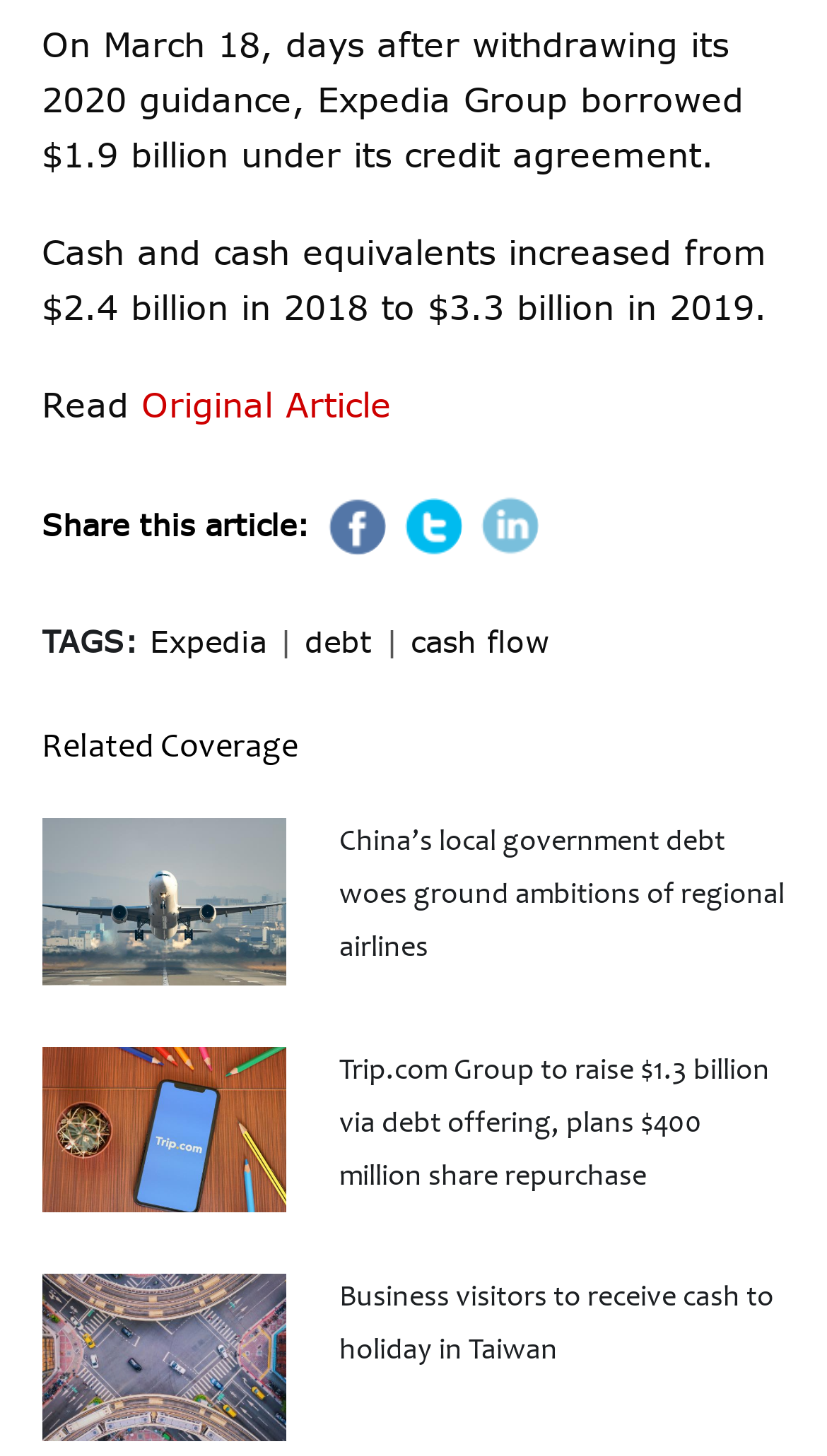Please determine the bounding box coordinates of the clickable area required to carry out the following instruction: "Read about China’s local government debt woes". The coordinates must be four float numbers between 0 and 1, represented as [left, top, right, bottom].

[0.05, 0.562, 0.347, 0.676]